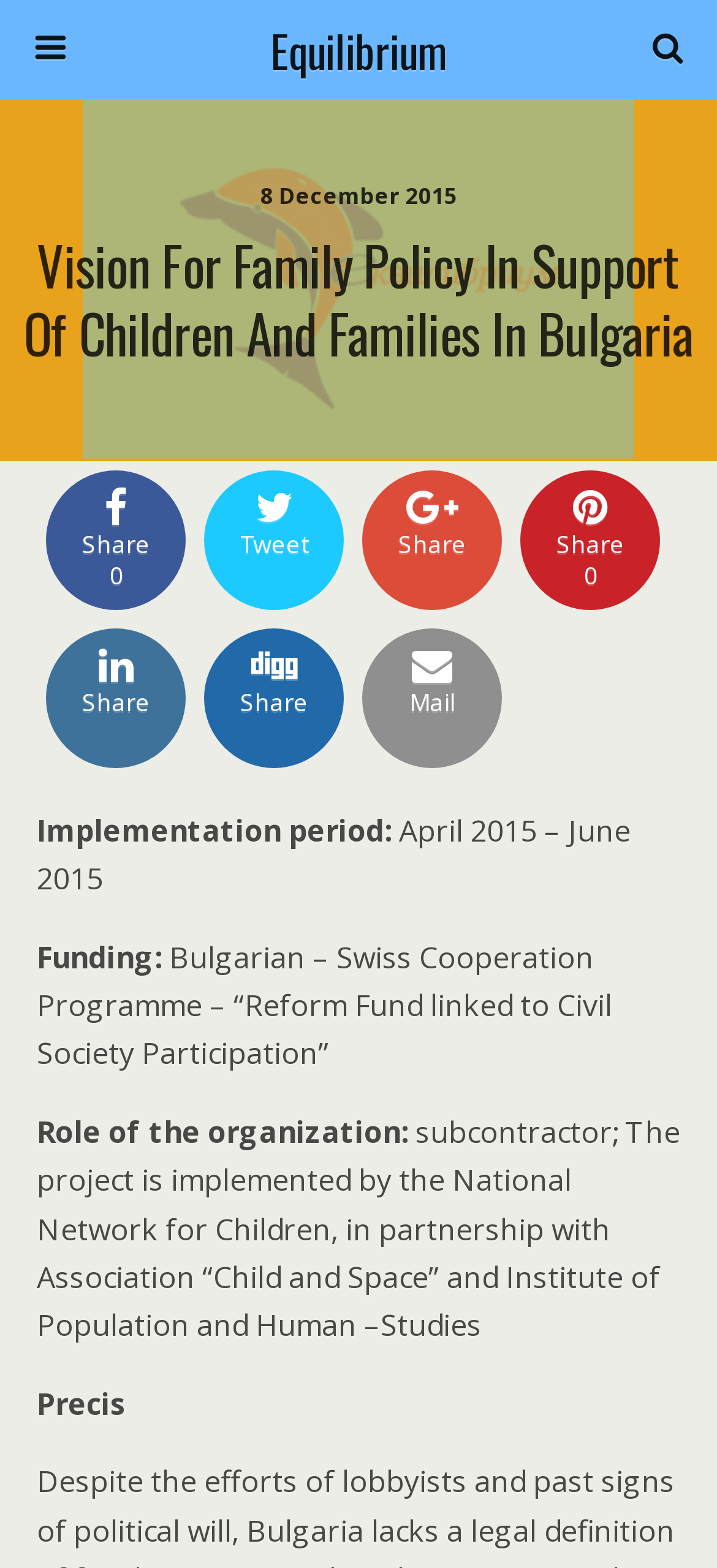What is the funding source of the project?
Based on the screenshot, provide a one-word or short-phrase response.

Bulgarian – Swiss Cooperation Programme